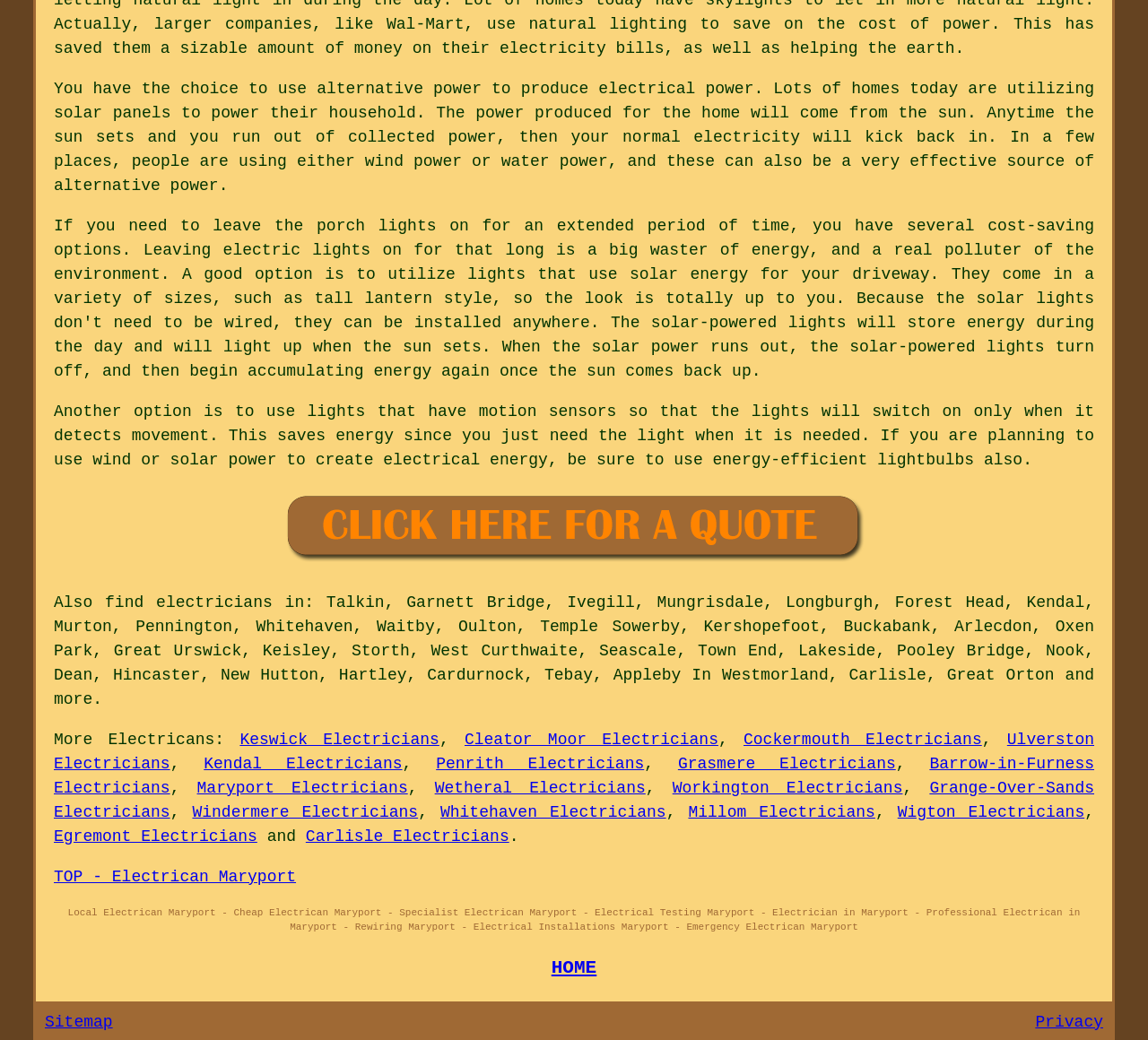Locate the bounding box coordinates of the area that needs to be clicked to fulfill the following instruction: "Contact Electricians Maryport". The coordinates should be in the format of four float numbers between 0 and 1, namely [left, top, right, bottom].

[0.246, 0.532, 0.754, 0.549]